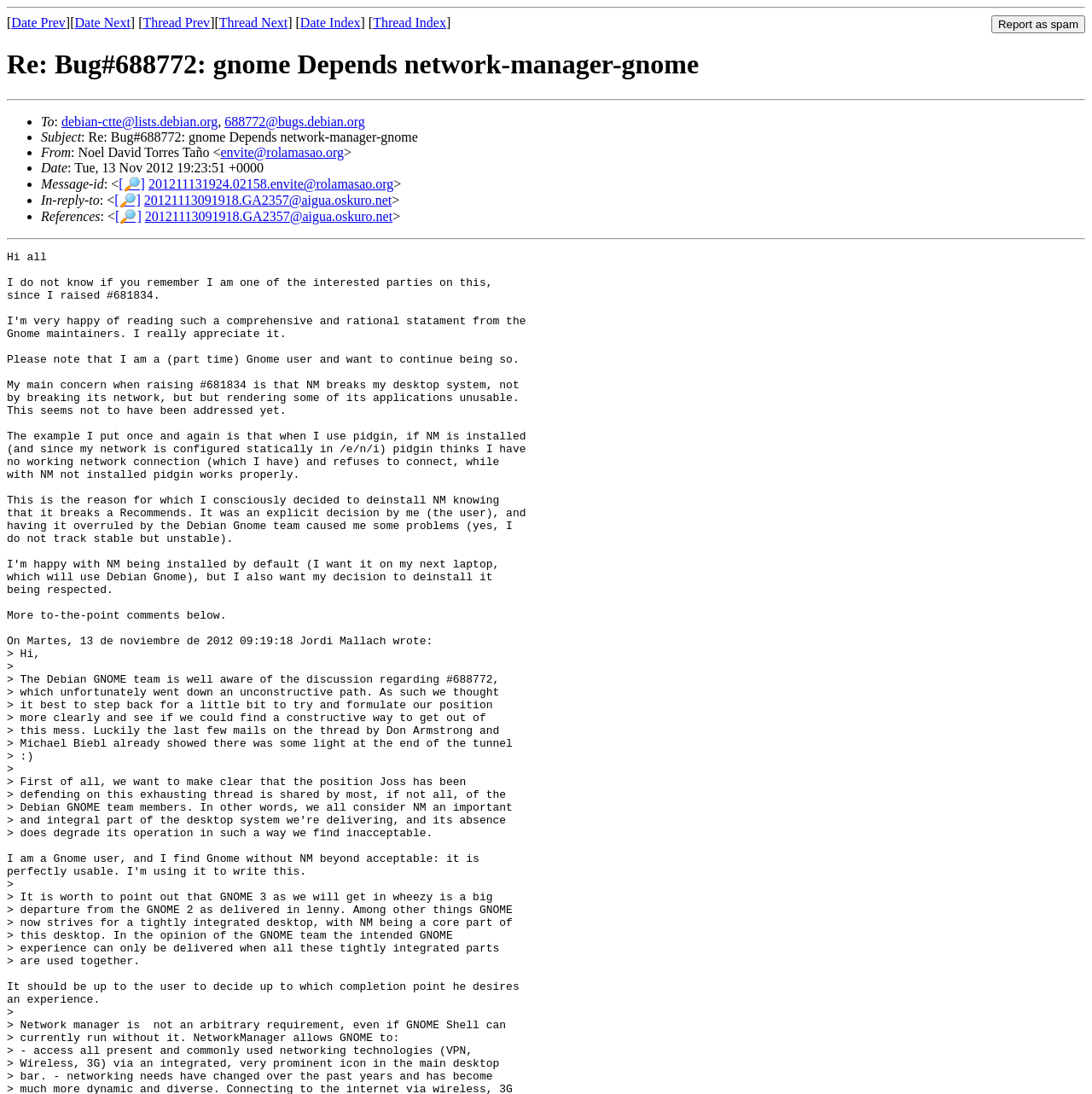Determine the bounding box coordinates of the clickable region to carry out the instruction: "View message details".

[0.109, 0.161, 0.133, 0.175]